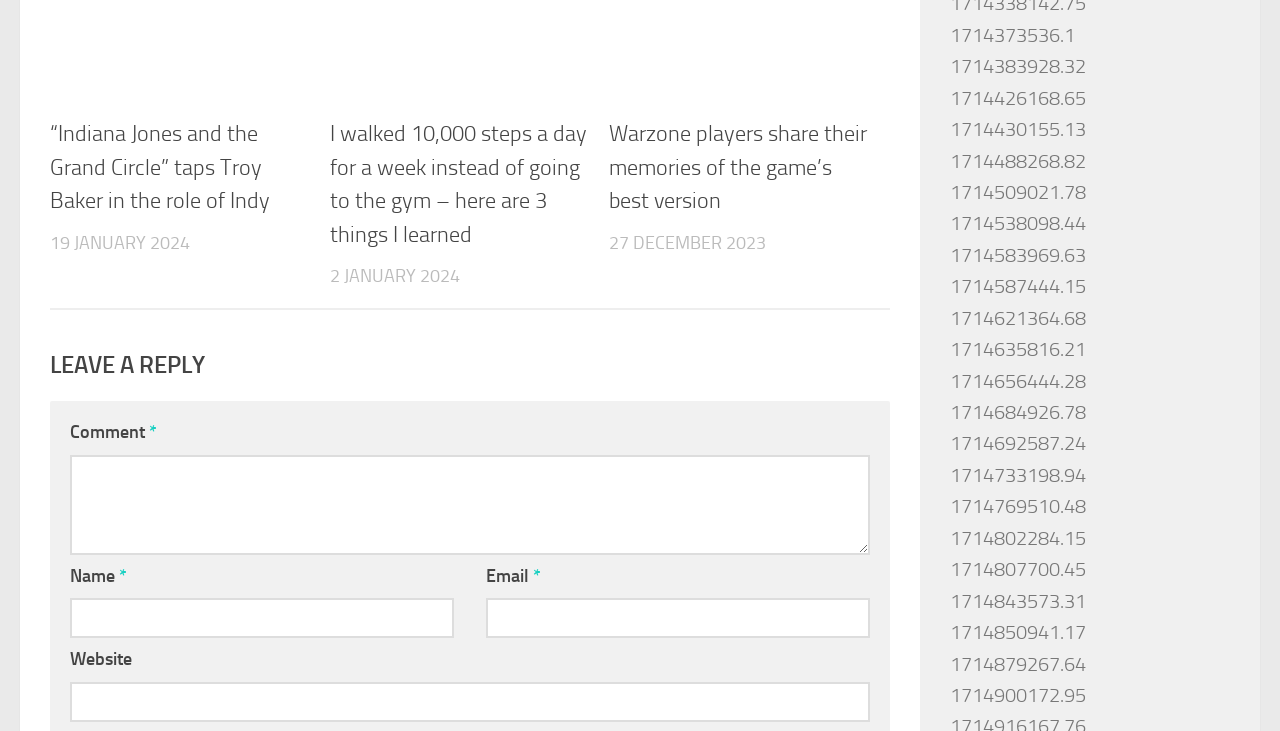Is the Email field required in the comment section?
Kindly give a detailed and elaborate answer to the question.

I checked the properties of the Email textbox in the comment section and found that it has a 'required' property set to True, indicating that it is a required field.